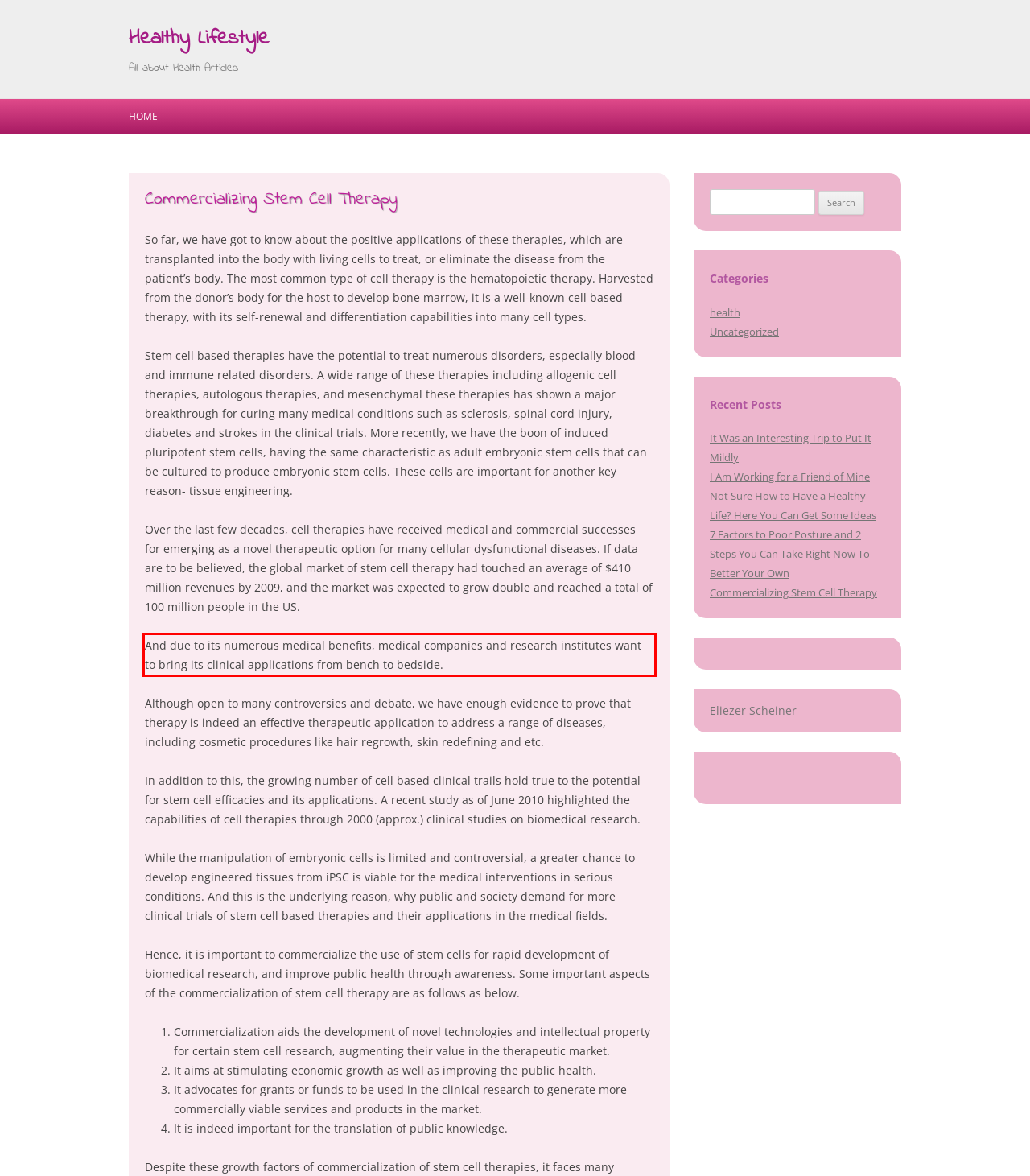From the screenshot of the webpage, locate the red bounding box and extract the text contained within that area.

And due to its numerous medical benefits, medical companies and research institutes want to bring its clinical applications from bench to bedside.